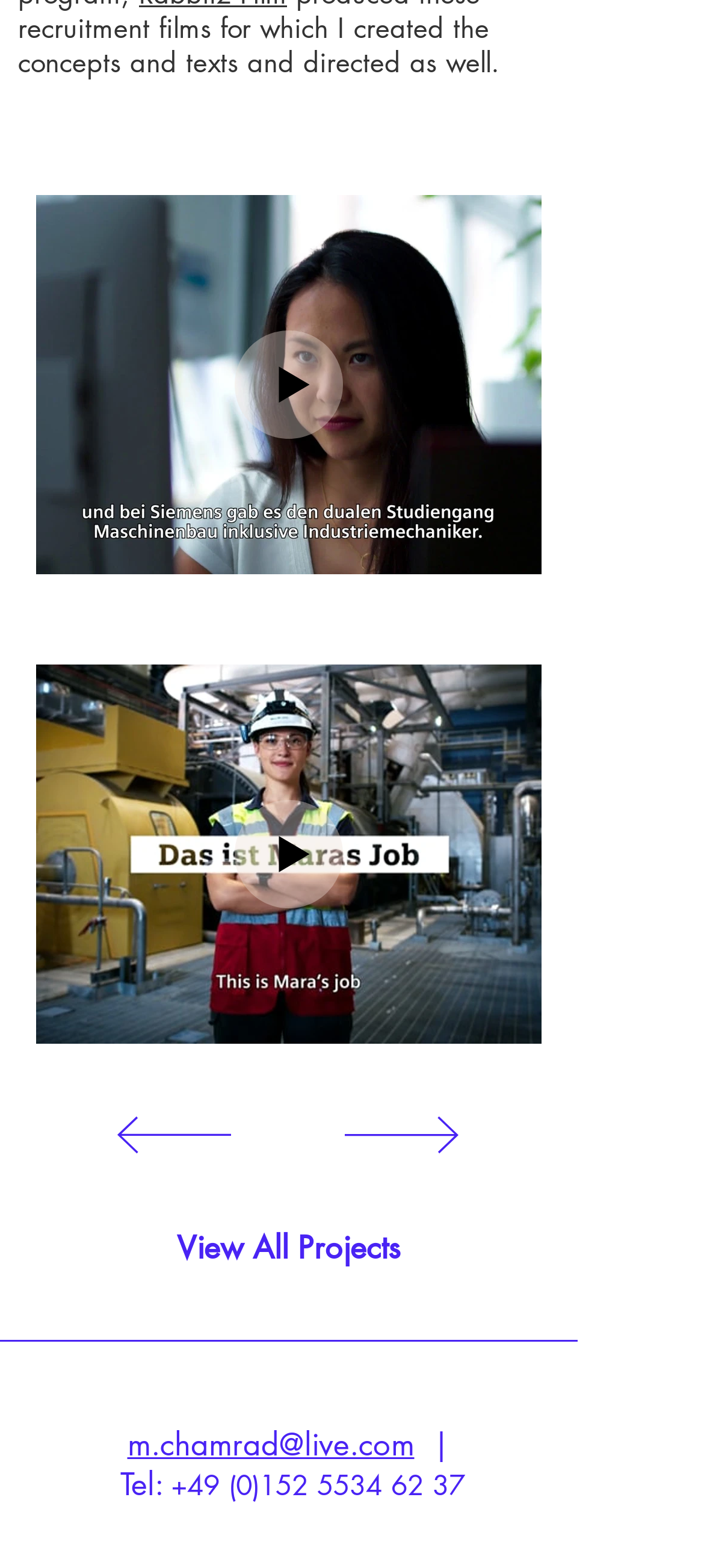Extract the bounding box coordinates of the UI element described: "View All Projects". Provide the coordinates in the format [left, top, right, bottom] with values ranging from 0 to 1.

[0.026, 0.762, 0.795, 0.83]